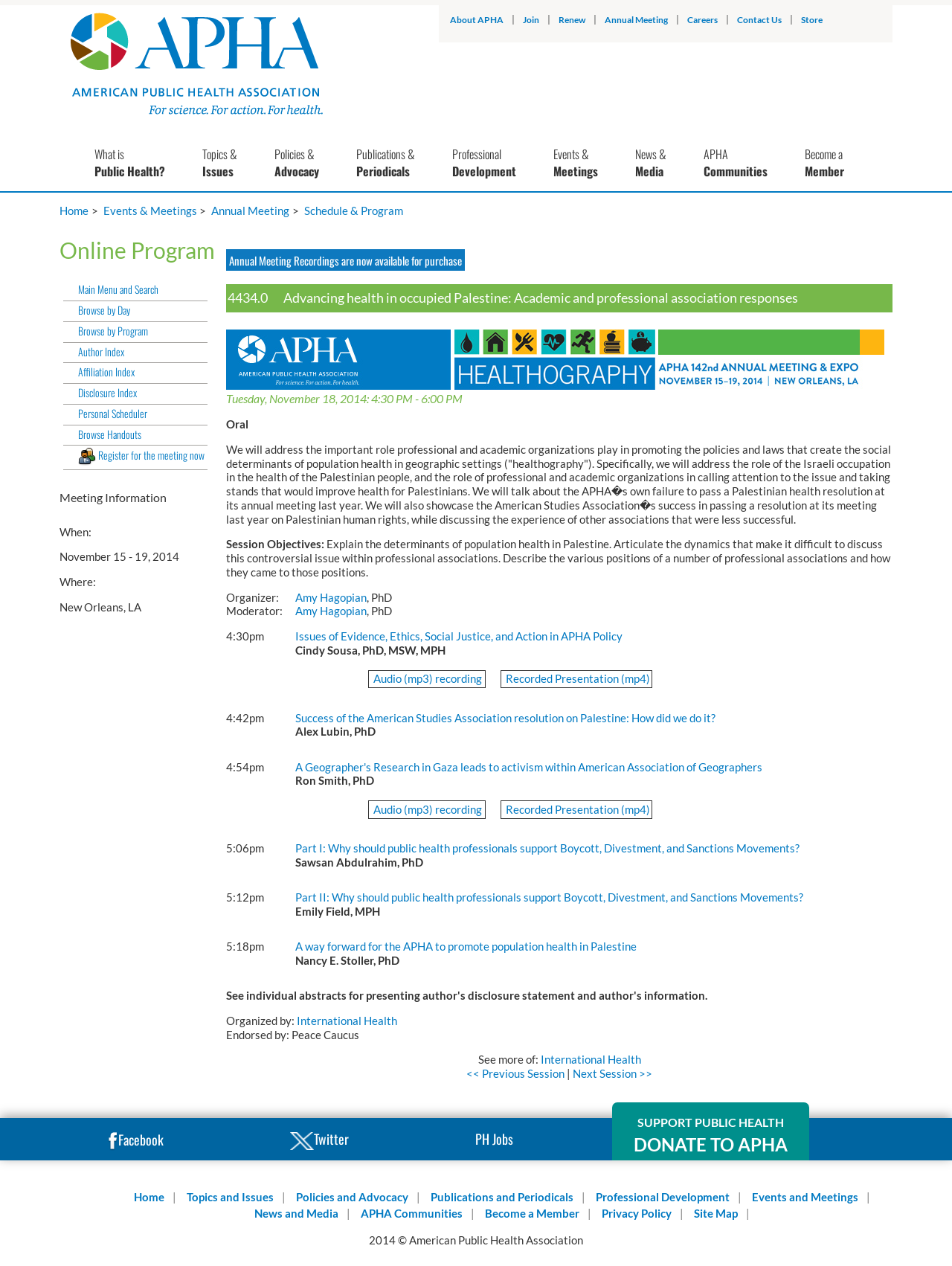What is the title of the session?
Refer to the image and provide a thorough answer to the question.

The title of the session can be found in the heading '4434.0 Advancing health in occupied Palestine: Academic and professional association responses' which is located within the main content area of the webpage.